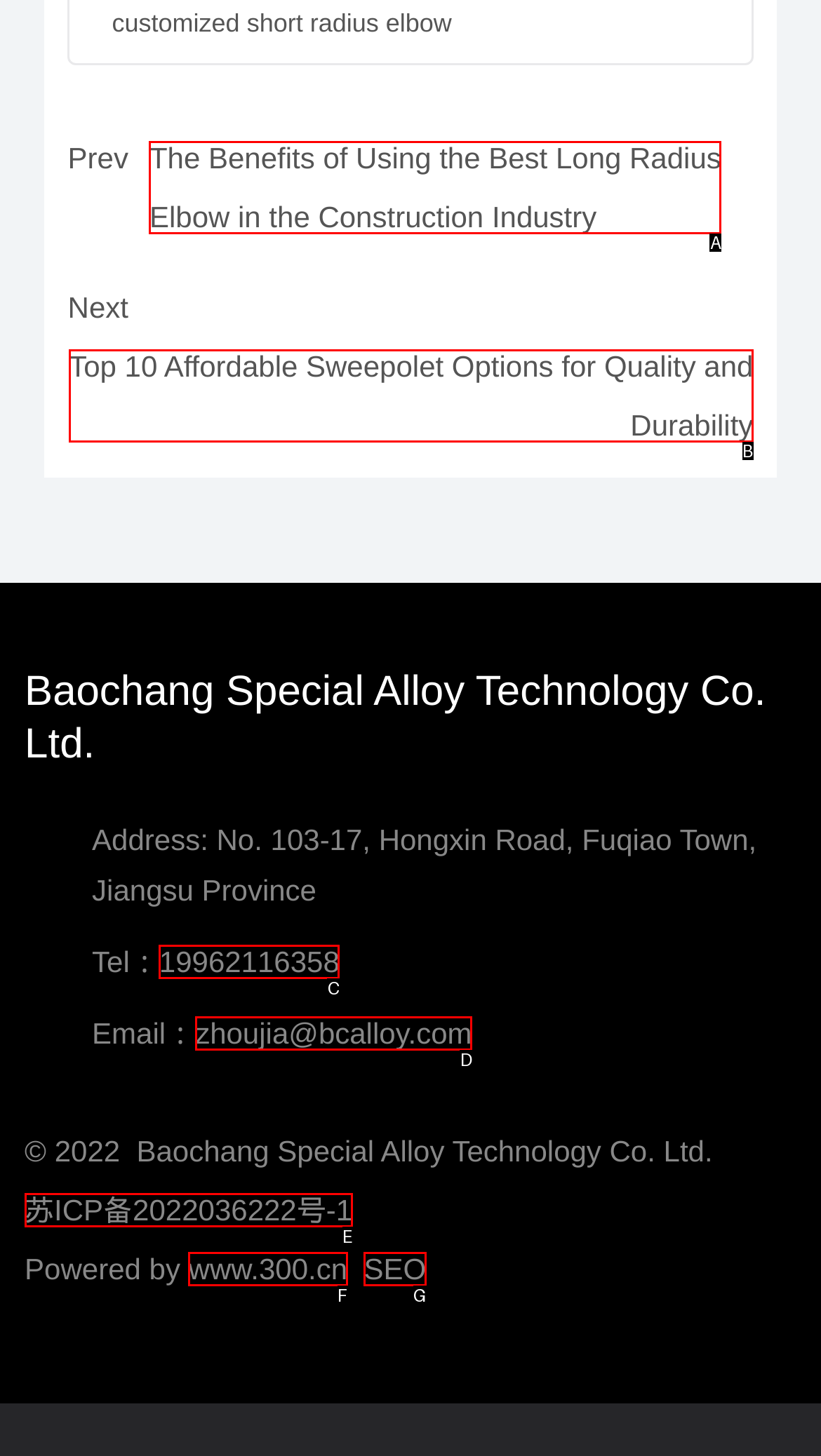From the options provided, determine which HTML element best fits the description: www.300.cn. Answer with the correct letter.

F